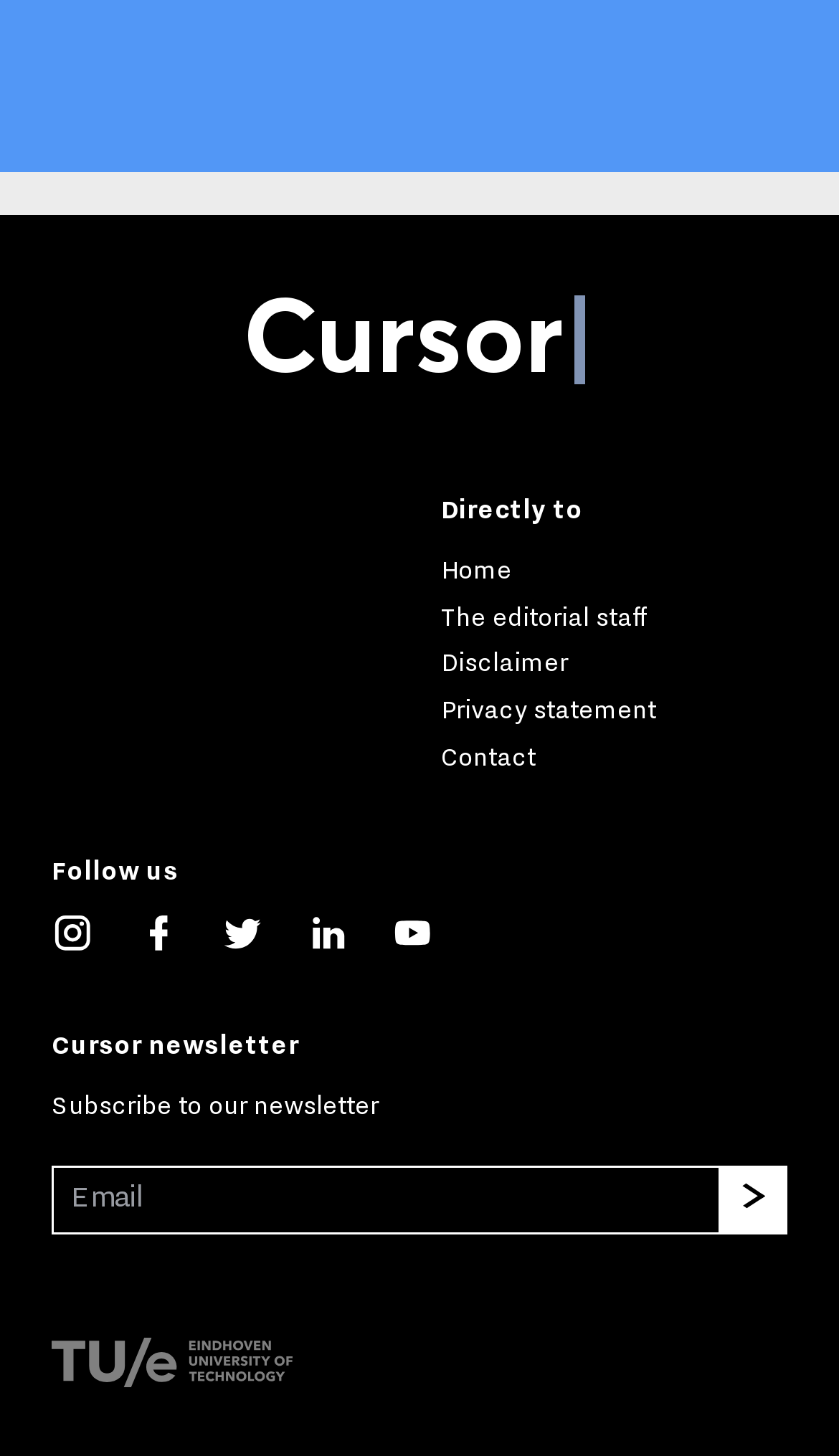What is the purpose of the textbox?
Please answer the question with a detailed and comprehensive explanation.

I found a textbox labeled 'Email' next to a 'Subscribe' button, which suggests that the purpose of the textbox is to enter an email address to subscribe to the newsletter.